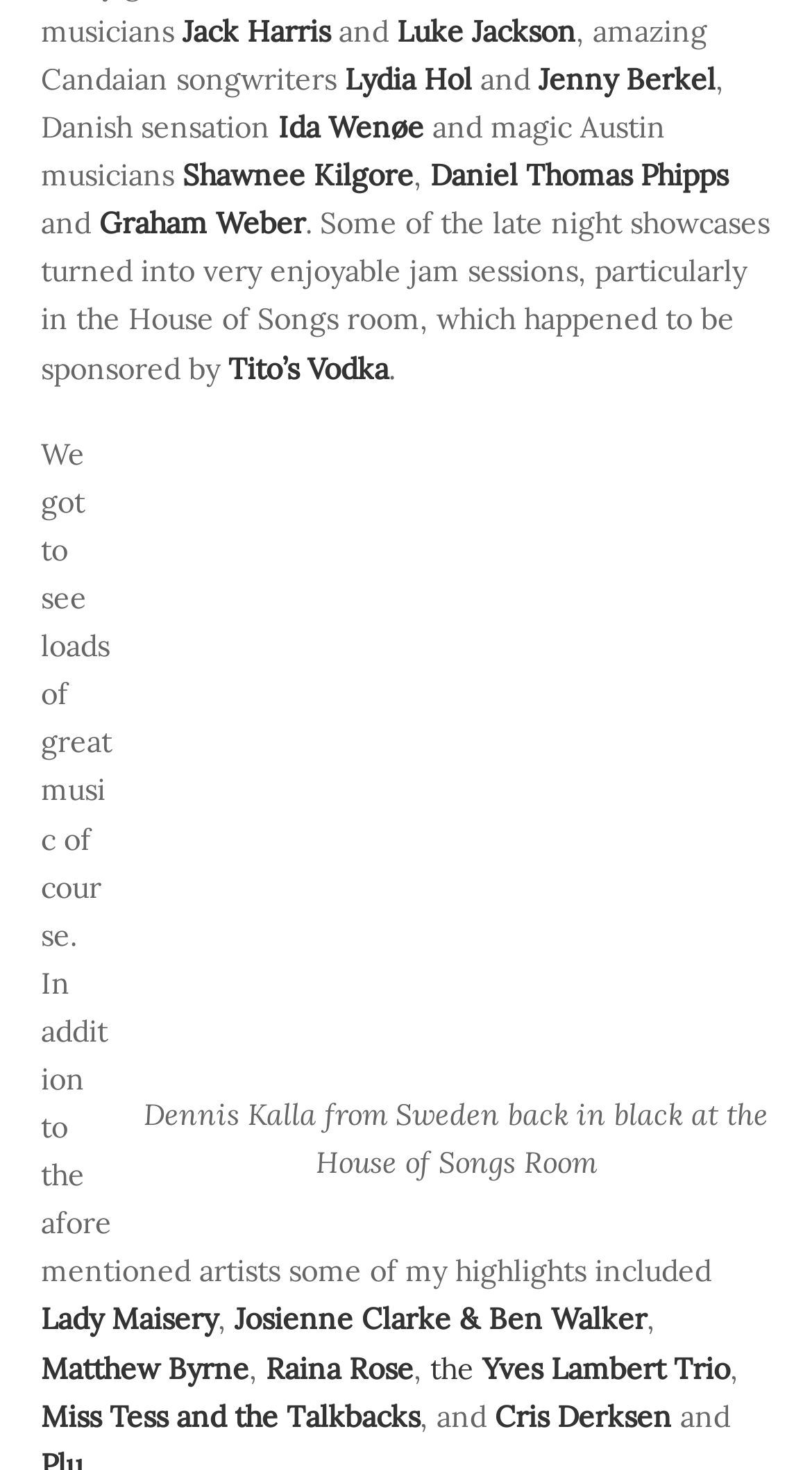Identify the bounding box of the UI component described as: "Raina Rose".

[0.327, 0.918, 0.509, 0.943]